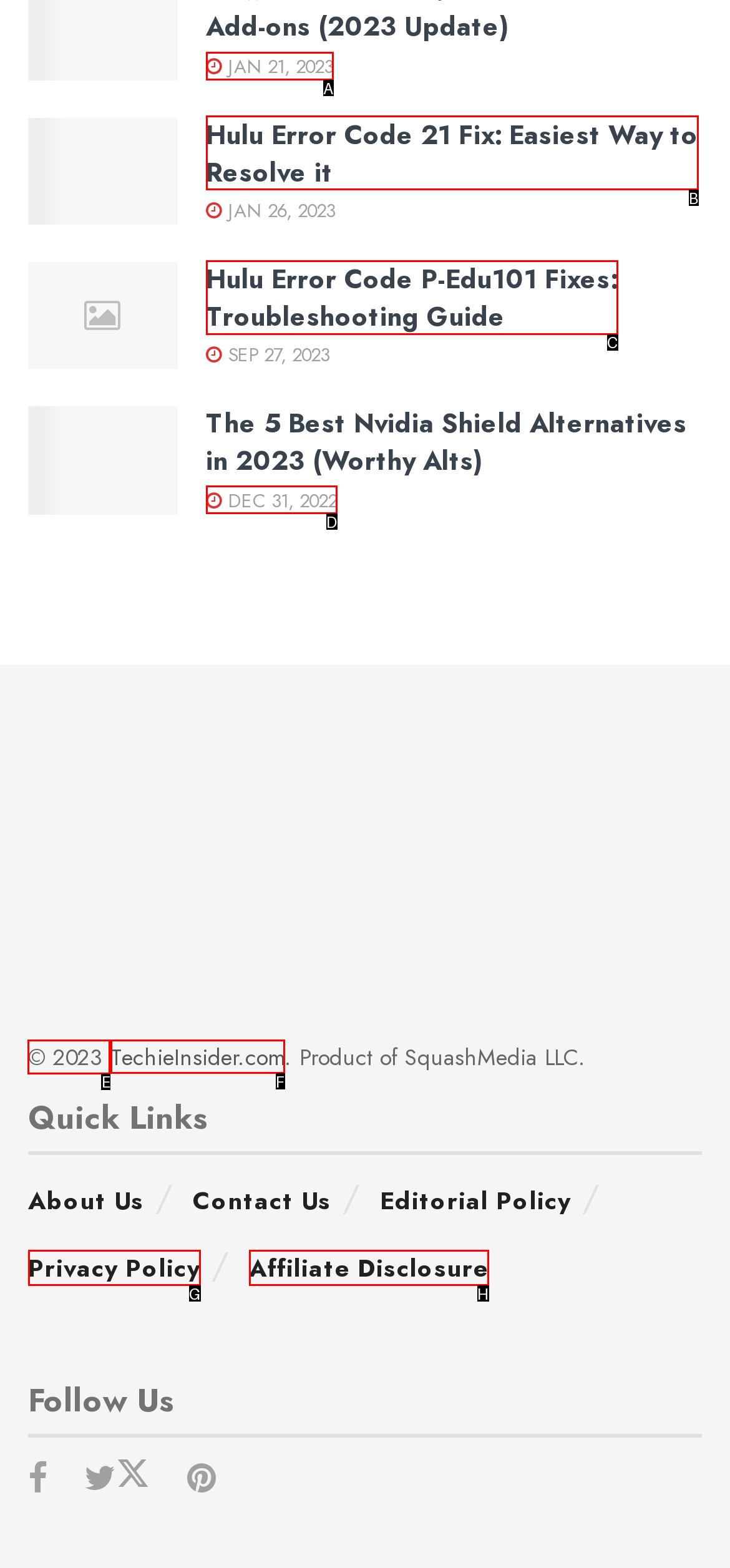Which choice should you pick to execute the task: Check the copyright information
Respond with the letter associated with the correct option only.

E